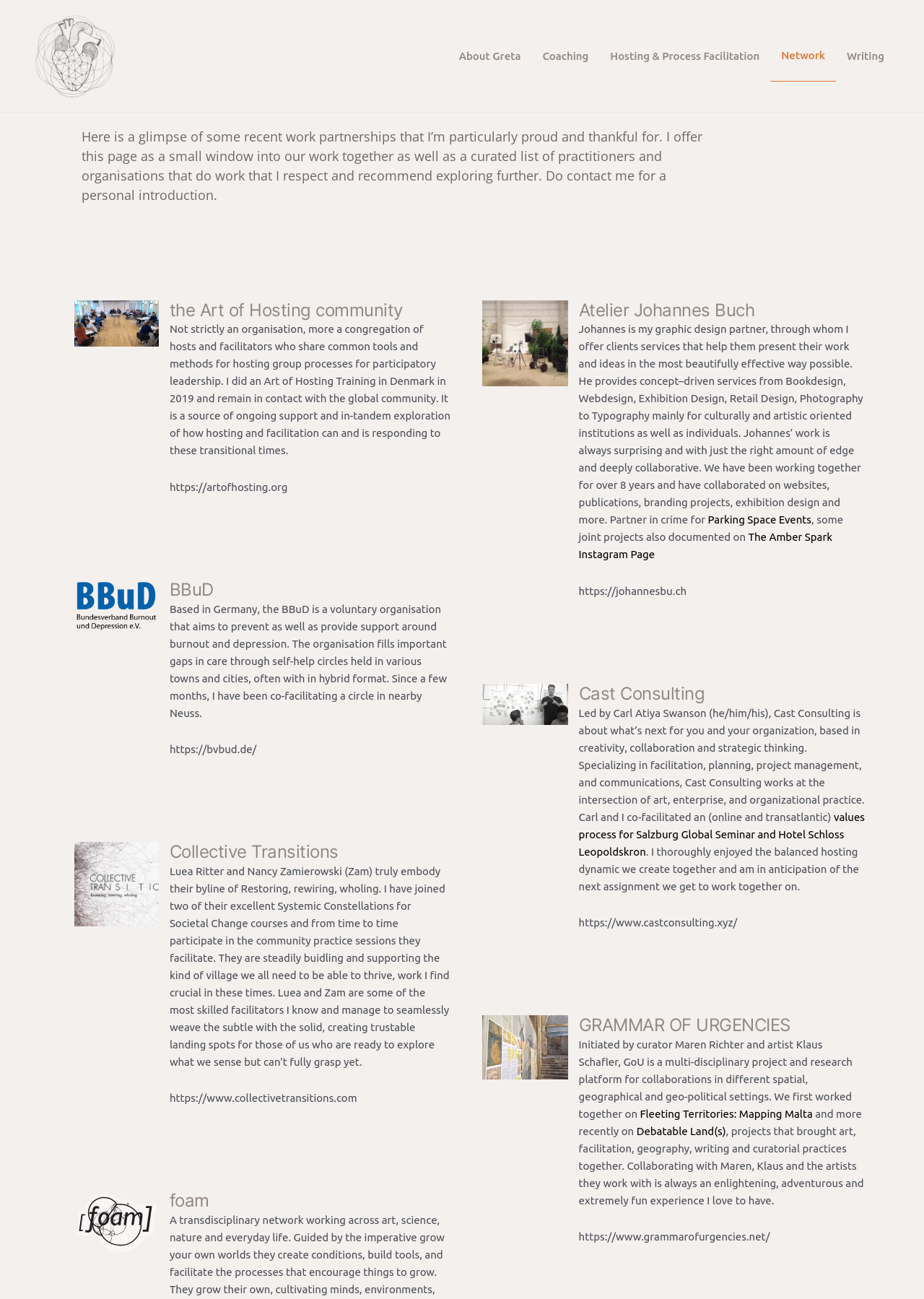What is the name of the graphic design partner mentioned on the webpage? Analyze the screenshot and reply with just one word or a short phrase.

Johannes Buch